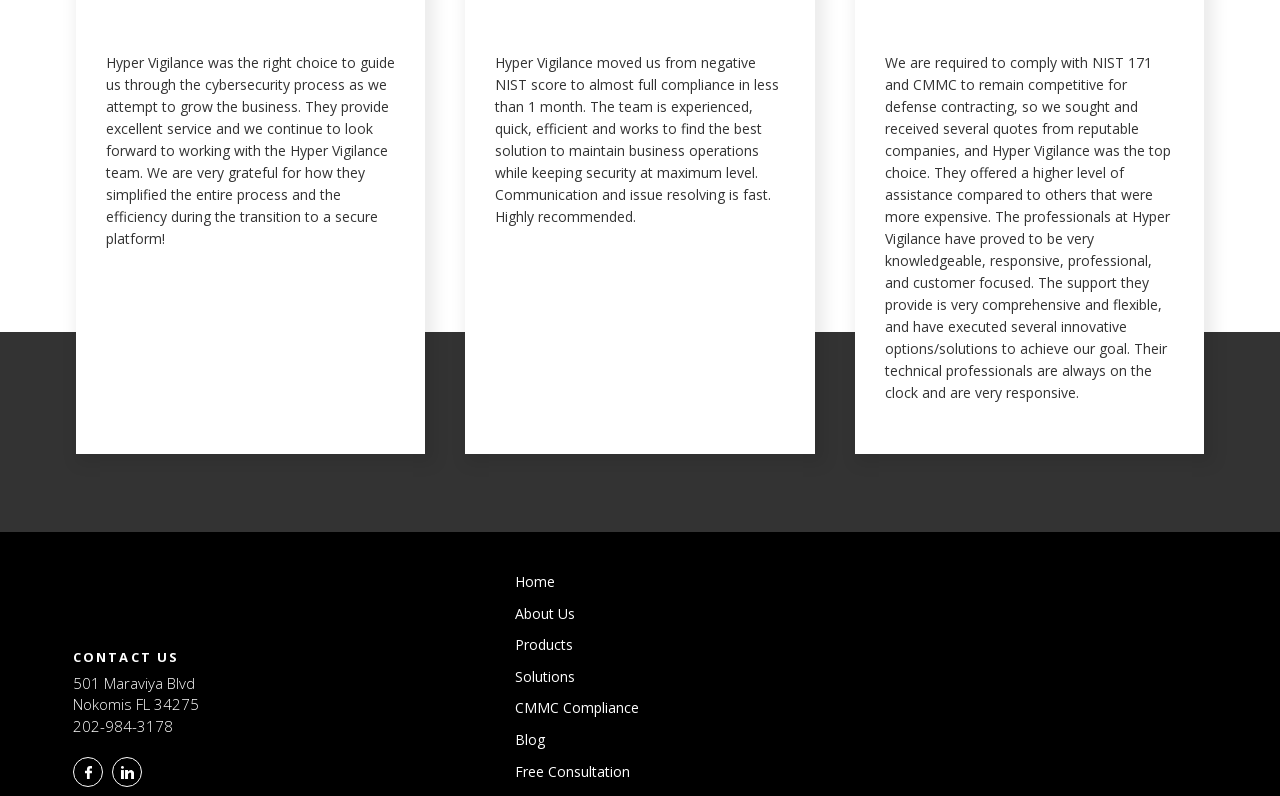From the image, can you give a detailed response to the question below:
What is the company name mentioned in the logo?

The logo is located at the top of the webpage, and it has a bounding box coordinate of [0.051, 0.719, 0.195, 0.794]. The OCR text of the logo is 'Logo Hyper Vigilance', which indicates that the company name is Hyper Vigilance.